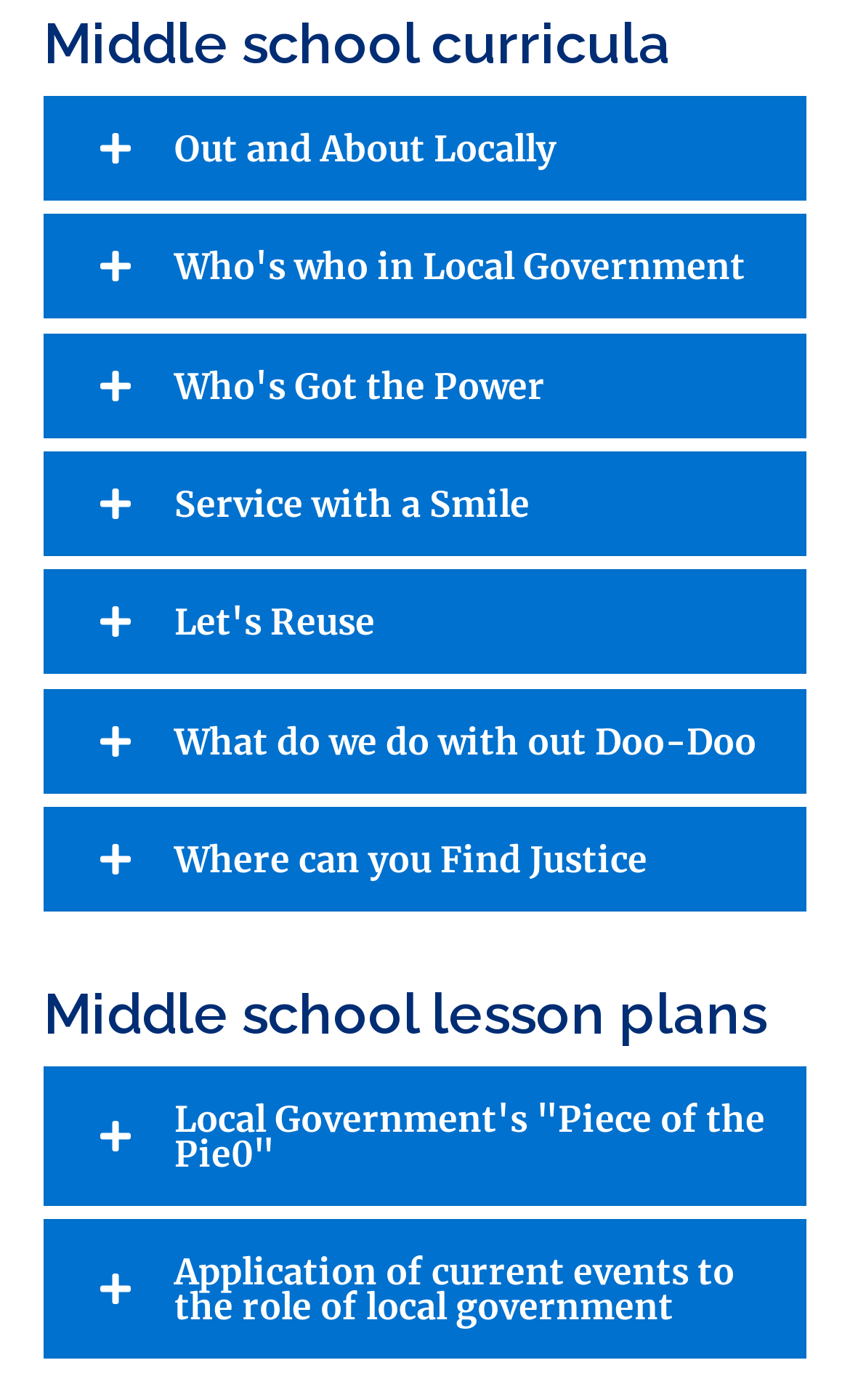Please determine the bounding box coordinates of the element to click on in order to accomplish the following task: "Read about Middle school lesson plans". Ensure the coordinates are four float numbers ranging from 0 to 1, i.e., [left, top, right, bottom].

[0.051, 0.706, 0.949, 0.746]